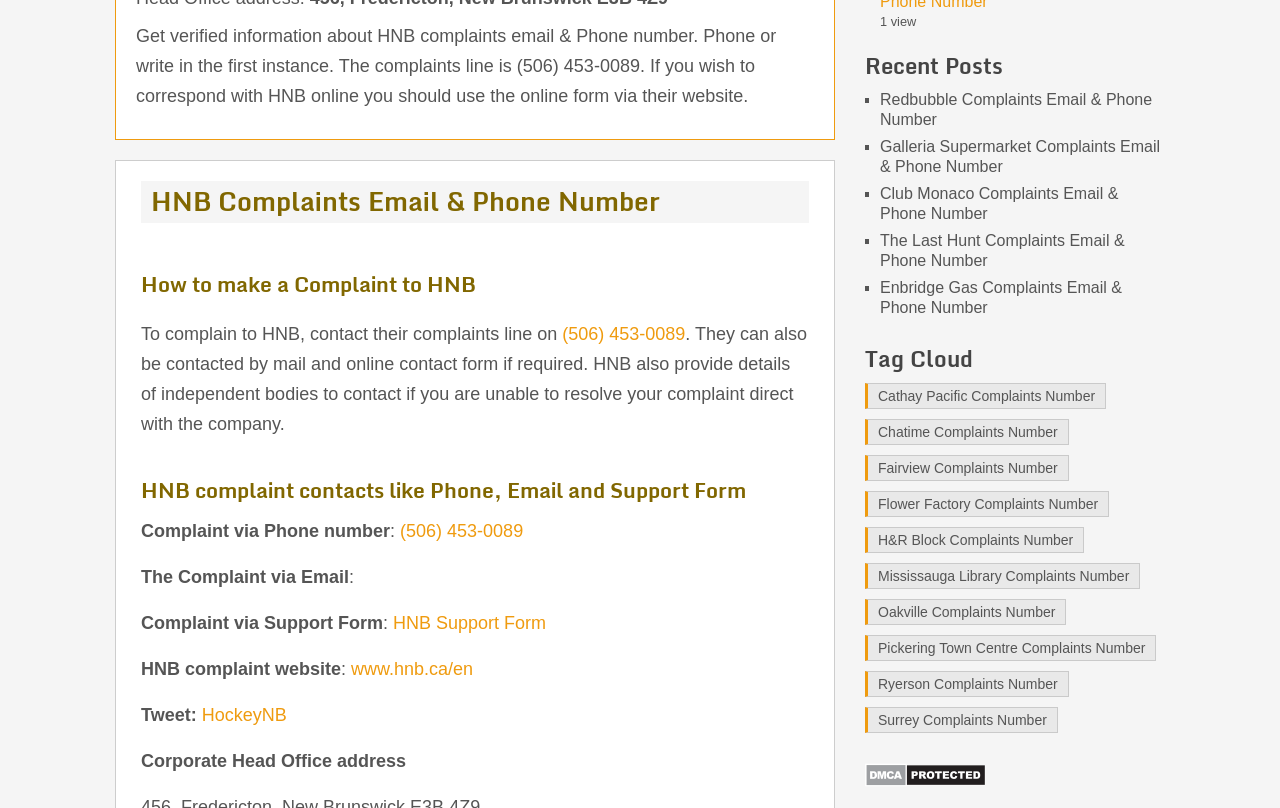Highlight the bounding box of the UI element that corresponds to this description: "Pickering Town Centre Complaints Number".

[0.676, 0.786, 0.903, 0.818]